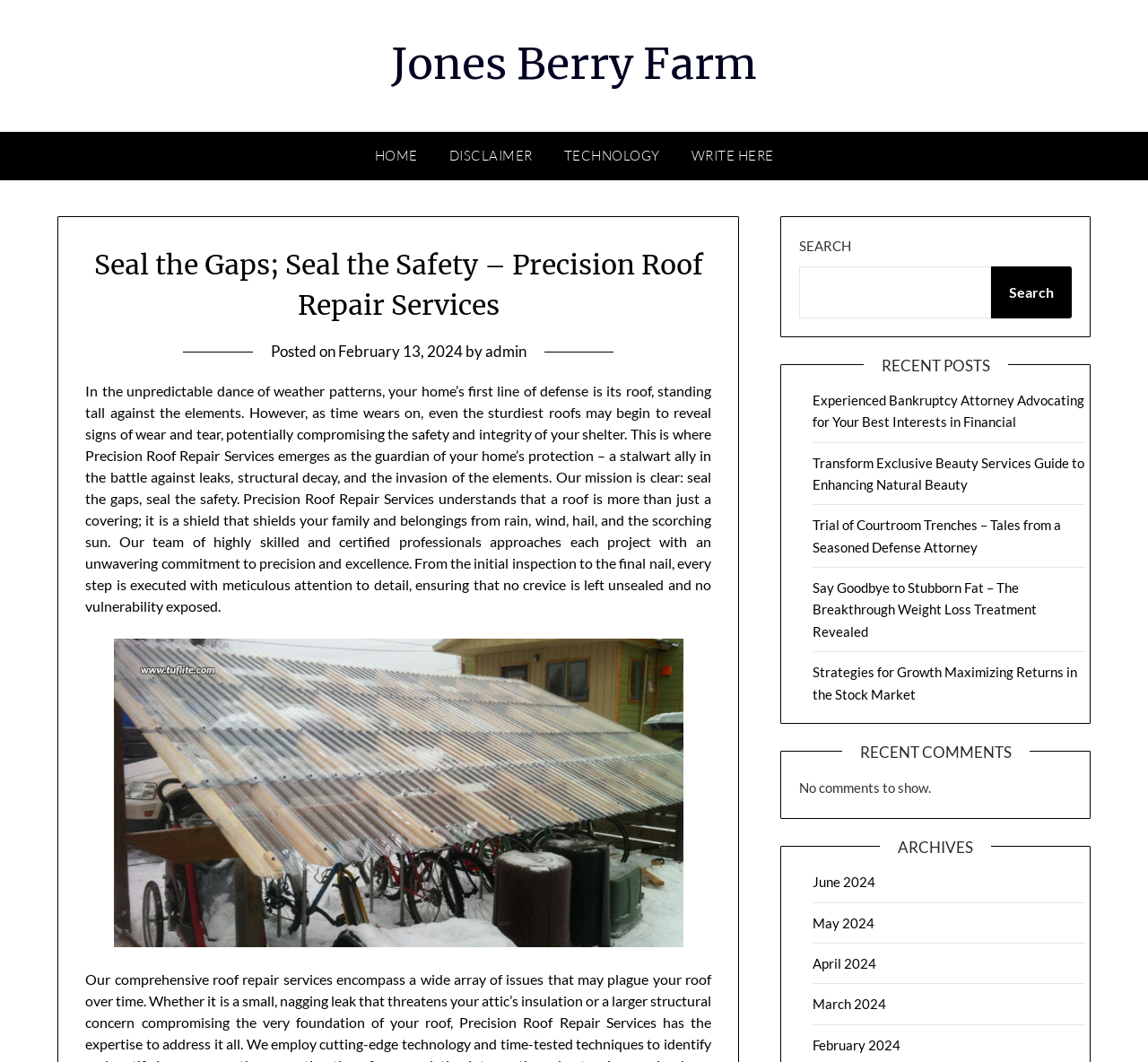Look at the image and give a detailed response to the following question: What is the purpose of the roof according to the webpage?

According to the webpage, the roof is not just a covering, but a shield that protects the family and belongings from rain, wind, hail, and the scorching sun, as stated in the paragraph describing the importance of roof repair.